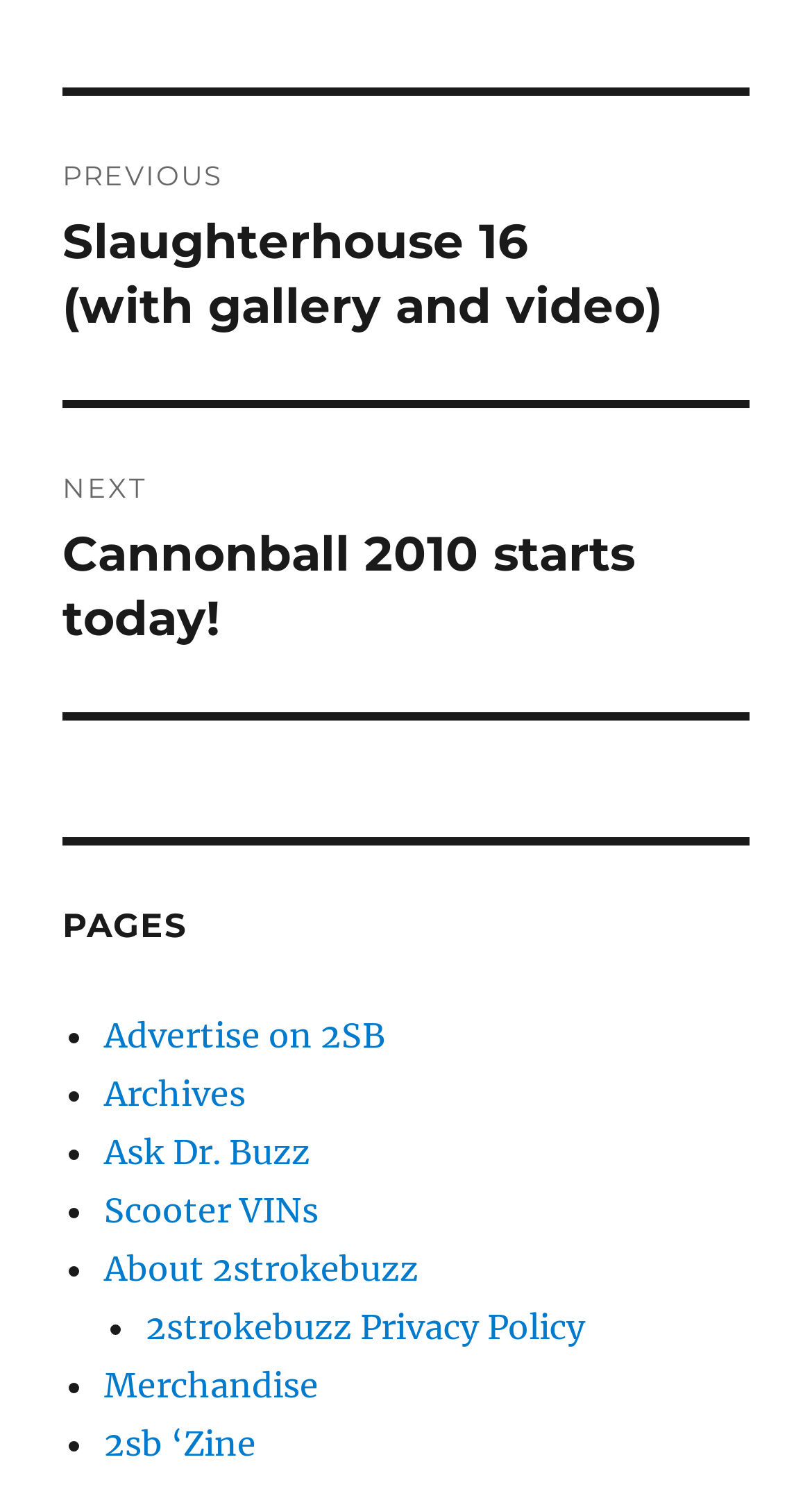Locate the bounding box coordinates of the element I should click to achieve the following instruction: "Navigate to next post".

[0.077, 0.275, 0.923, 0.479]